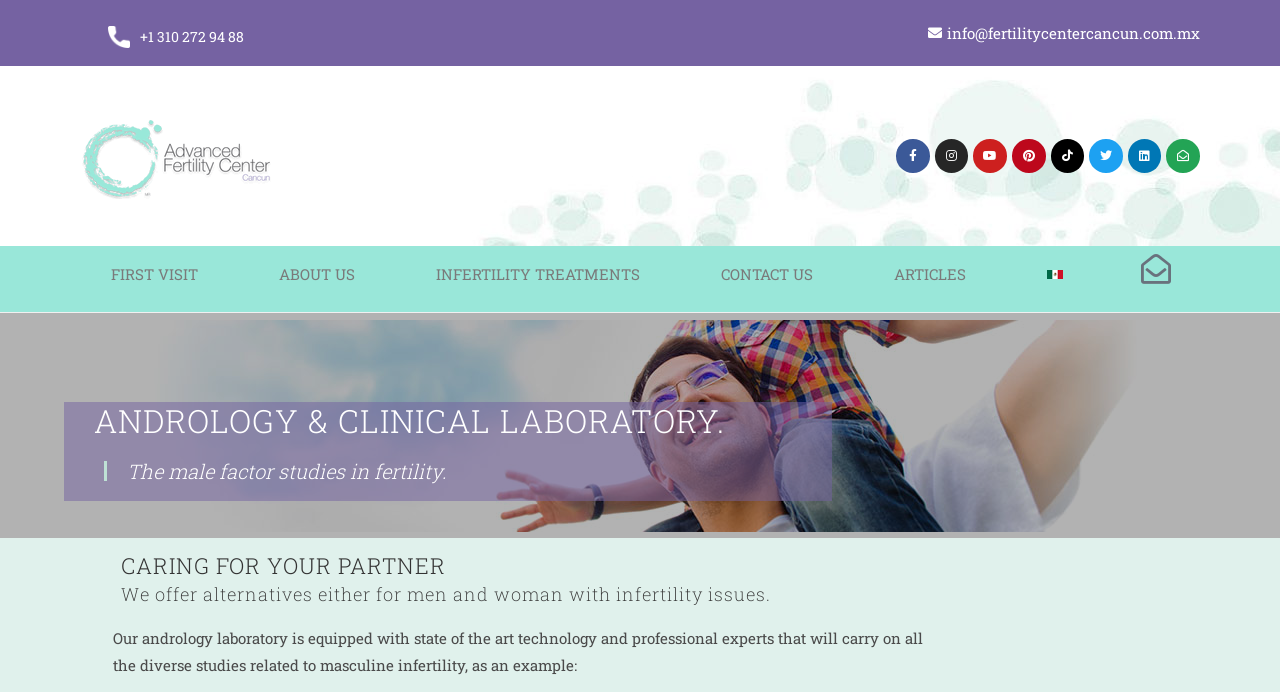Give the bounding box coordinates for the element described by: "Youtube".

[0.76, 0.201, 0.787, 0.25]